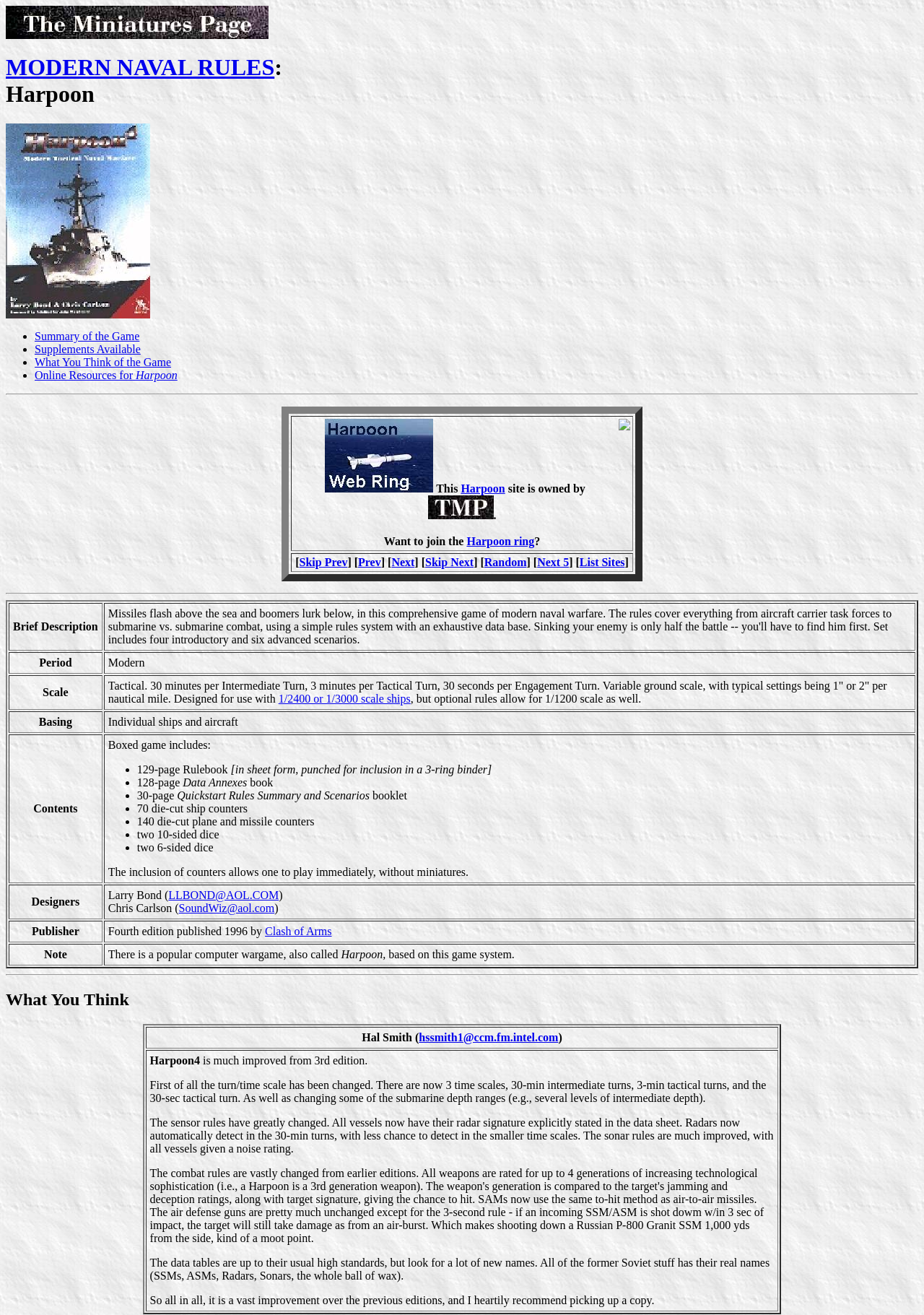Please pinpoint the bounding box coordinates for the region I should click to adhere to this instruction: "Click on the link to learn more about Harpoon".

[0.499, 0.367, 0.547, 0.376]